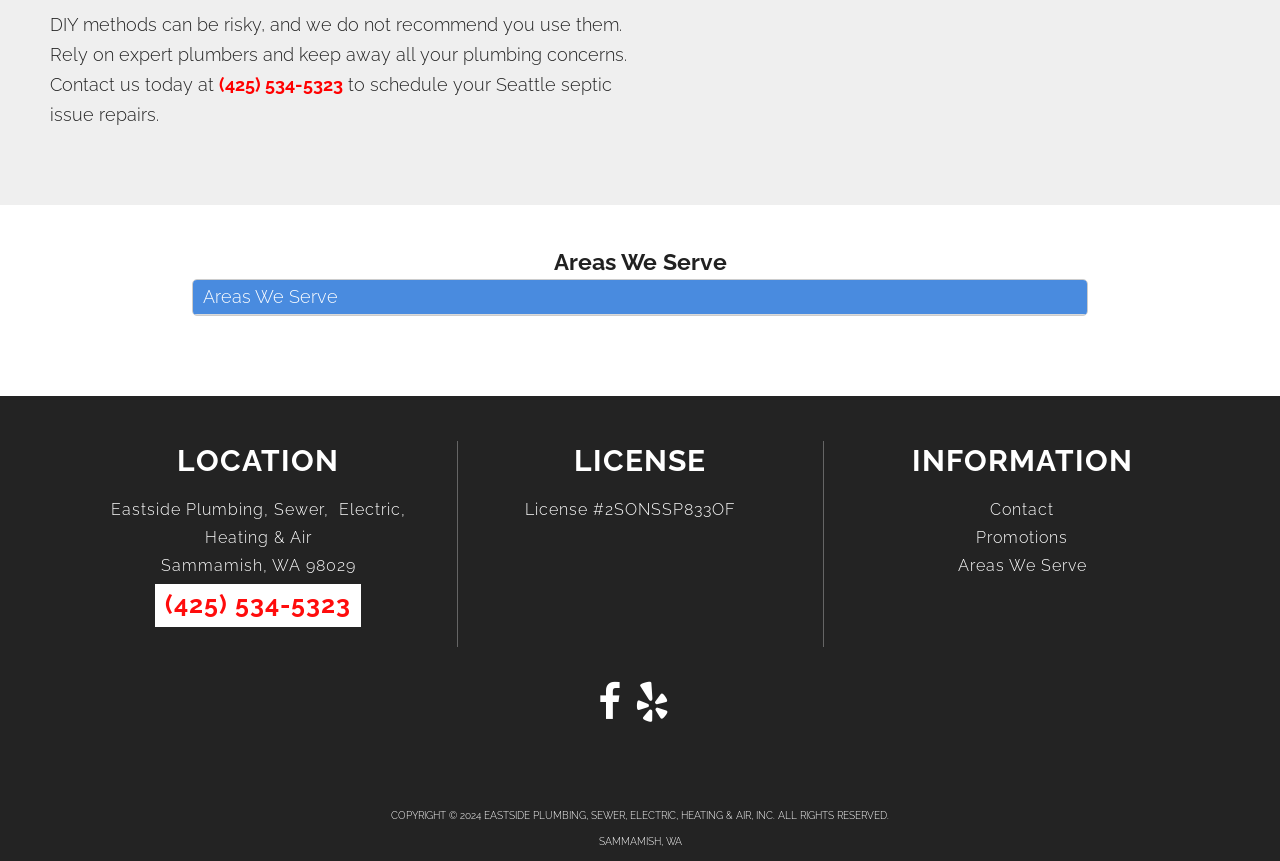Answer the question in one word or a short phrase:
What is the year of copyright for Eastside Plumbing, Sewer, Electric, Heating & Air?

2024